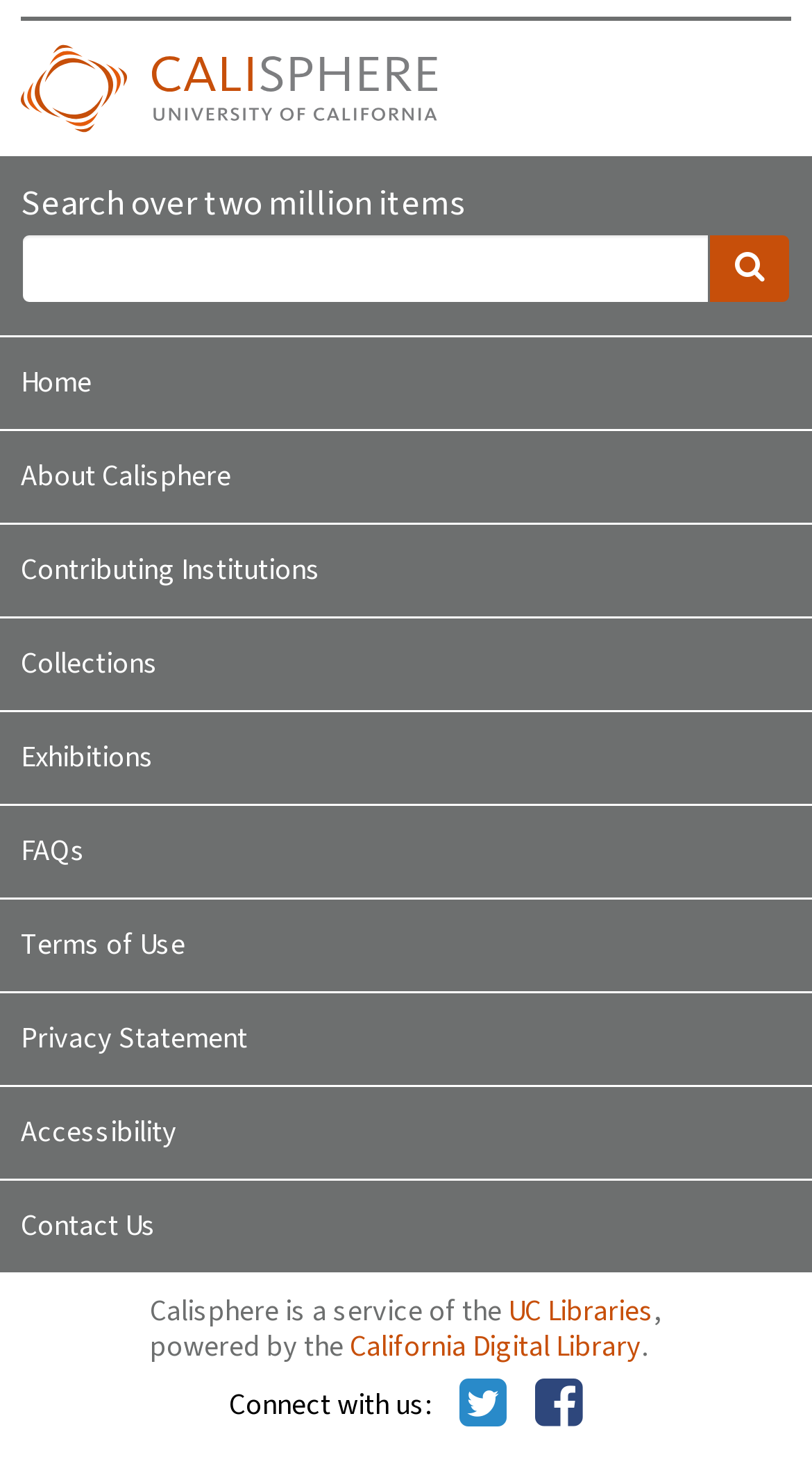Answer this question in one word or a short phrase: What is the name of the service?

Calisphere